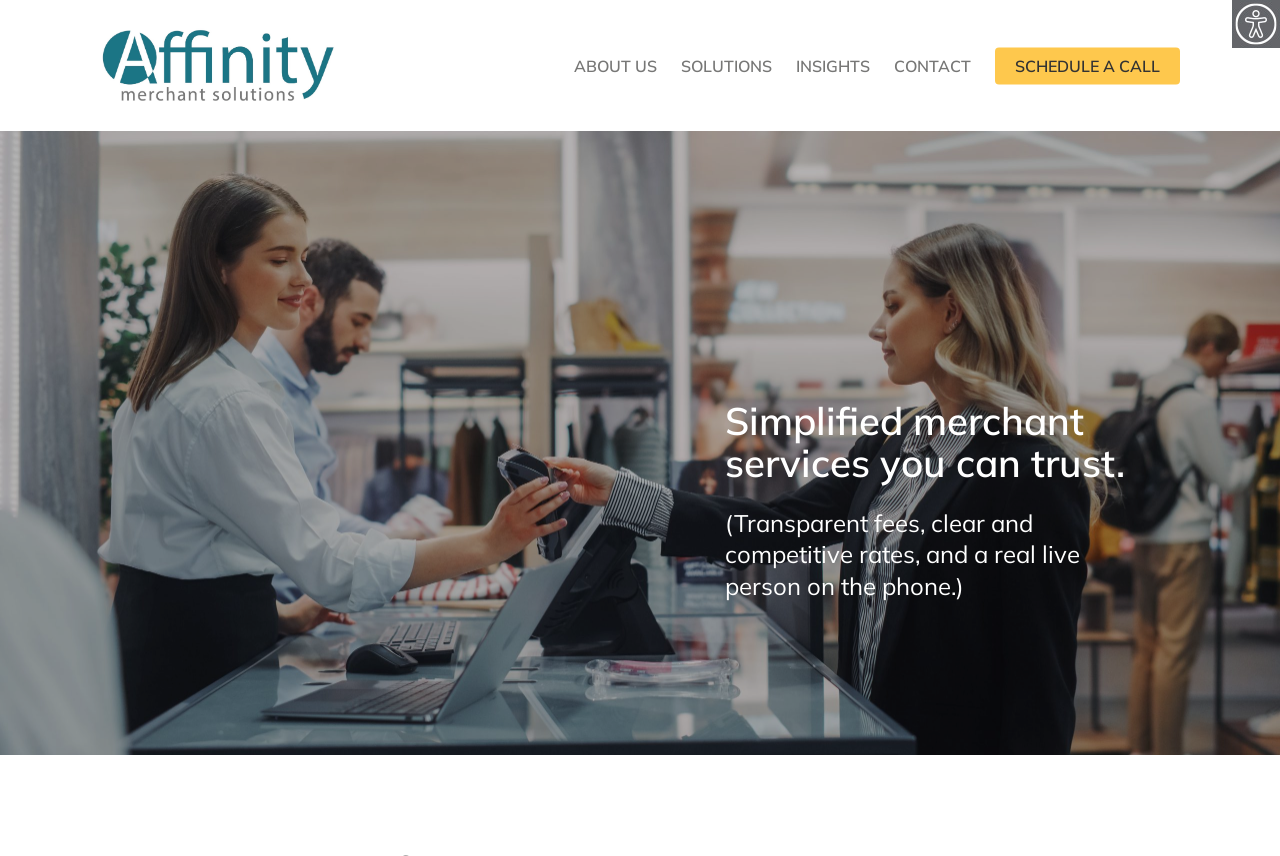Predict the bounding box of the UI element based on the description: "Contact". The coordinates should be four float numbers between 0 and 1, formatted as [left, top, right, bottom].

[0.698, 0.067, 0.759, 0.086]